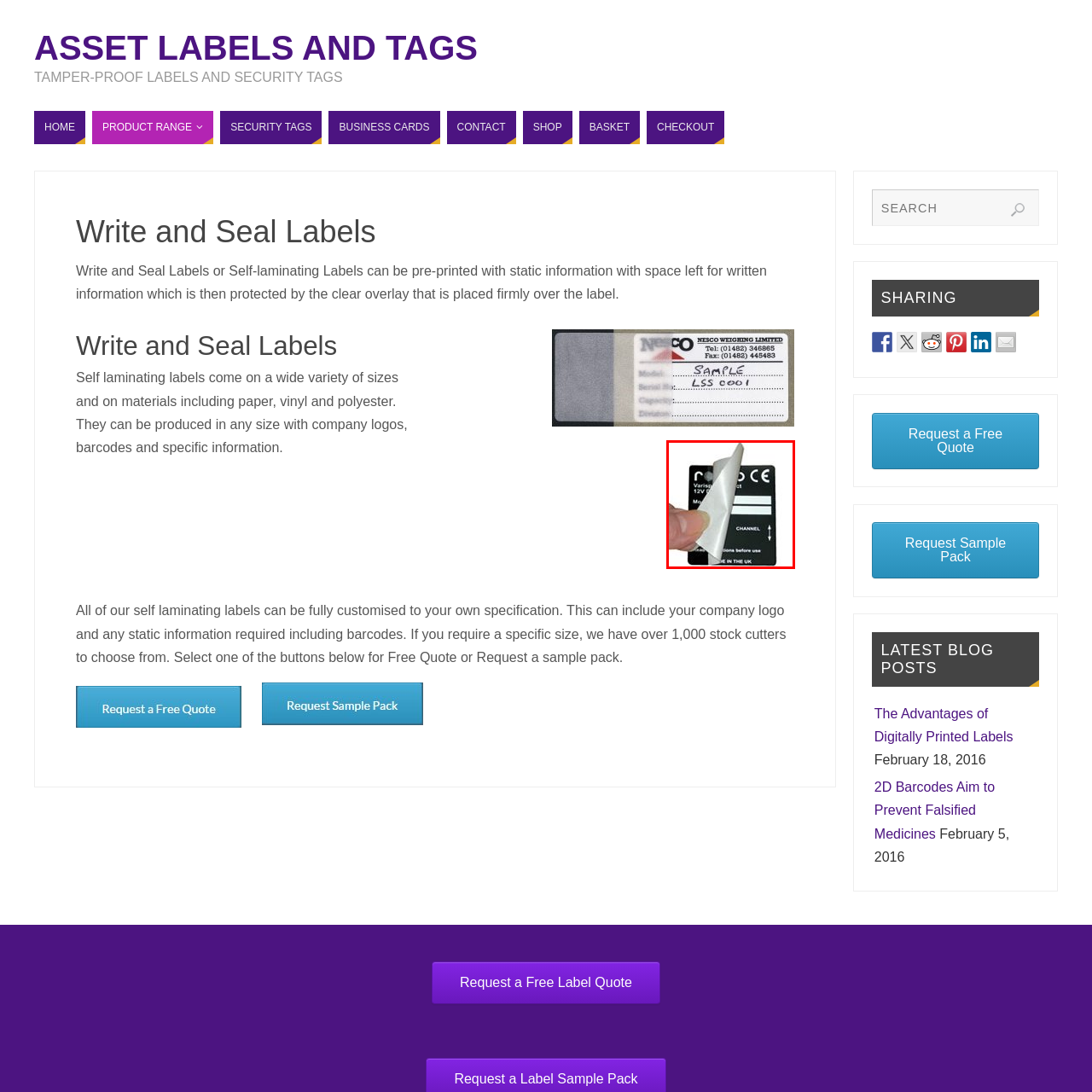Give a detailed account of the scene depicted within the red boundary.

The image showcases a hand peeling back a protective overlay from a self-laminating label, highlighting its tamper-proof design. The label itself is predominantly black with white text and markings, which likely include important information or instructions. This action demonstrates the functionality of write and seal labels, which can be customized with specific details, such as barcodes or logos, while ensuring the written information is safeguarded under a clear, durable layer. Such labels are ideal for various applications, ensuring both visibility and protection.